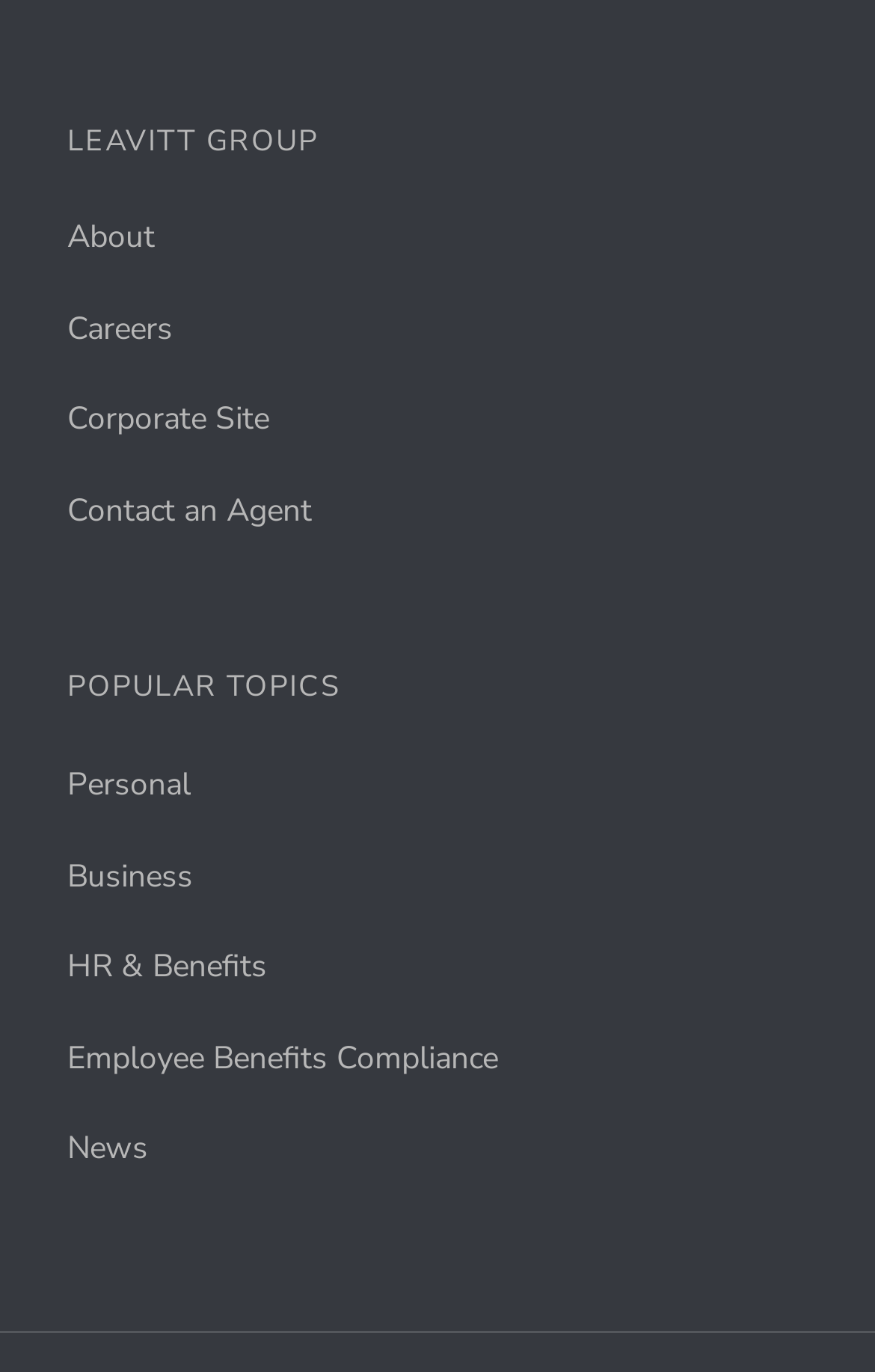Locate the bounding box coordinates of the element that needs to be clicked to carry out the instruction: "read news". The coordinates should be given as four float numbers ranging from 0 to 1, i.e., [left, top, right, bottom].

[0.077, 0.822, 0.169, 0.853]